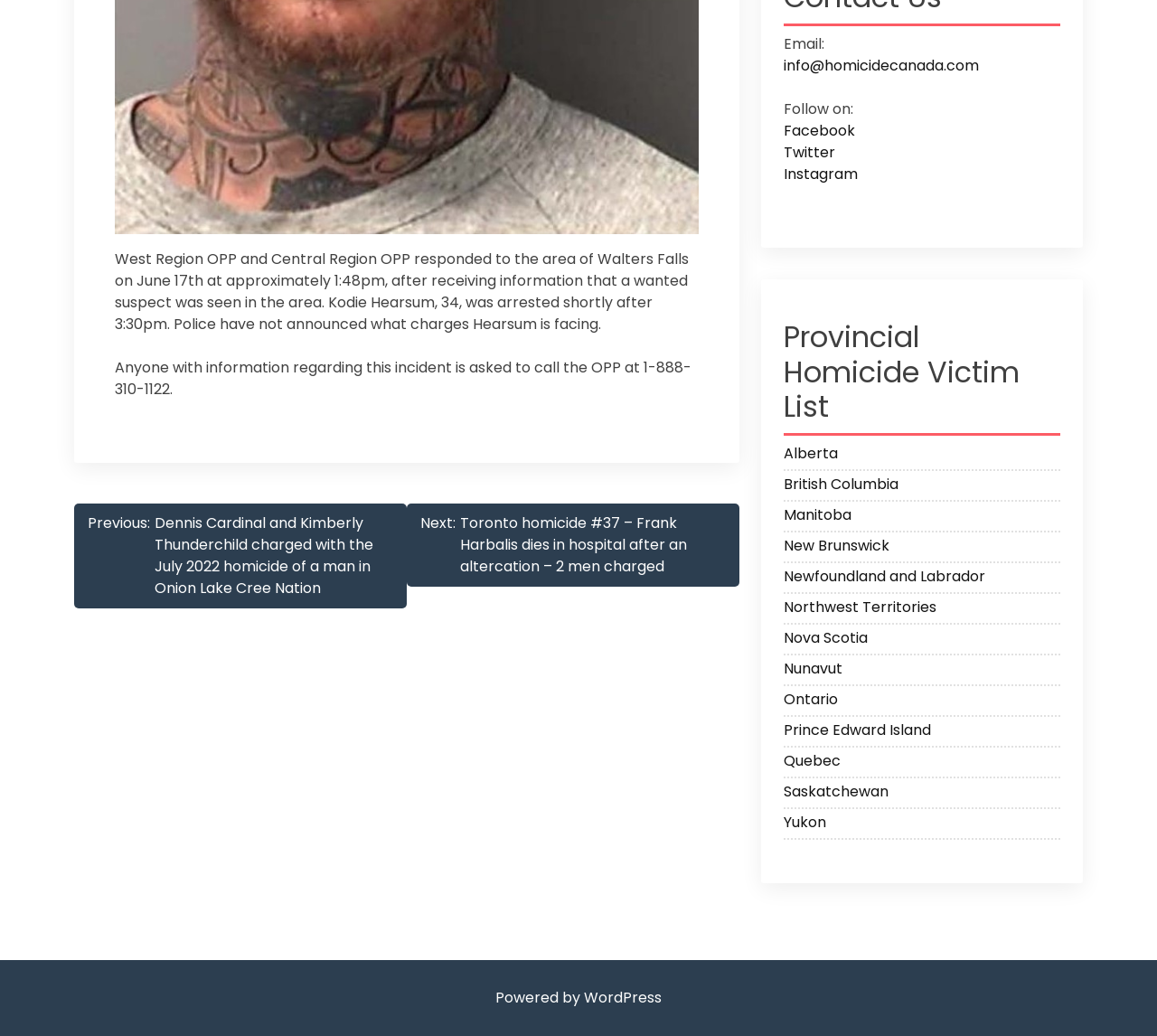Analyze the image and give a detailed response to the question:
What is the phone number to contact the OPP?

The answer can be found in the second StaticText element, which asks anyone with information regarding the incident to call the OPP at 1-888-310-1122.